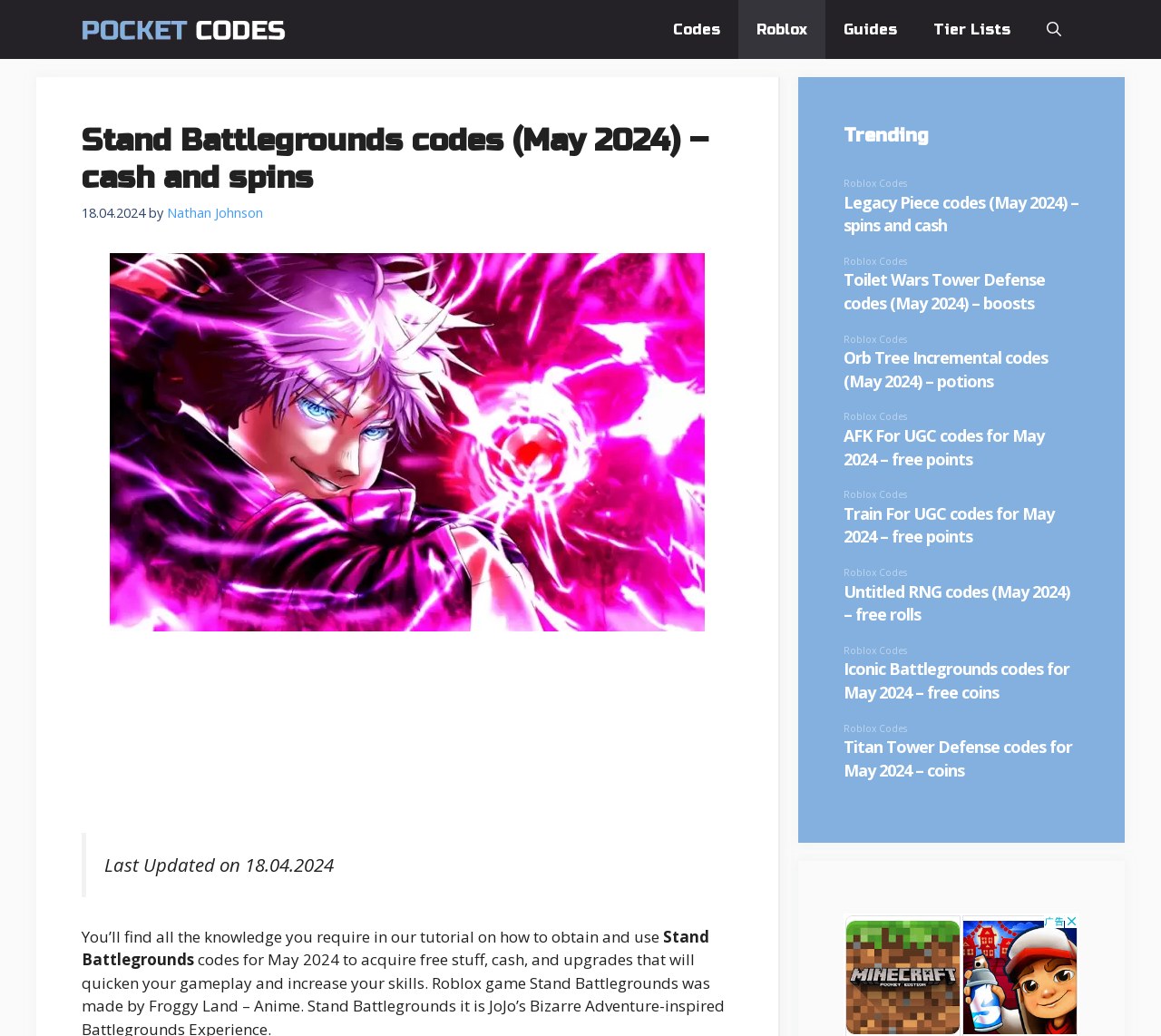Please identify the coordinates of the bounding box that should be clicked to fulfill this instruction: "Open the search bar".

[0.886, 0.0, 0.93, 0.057]